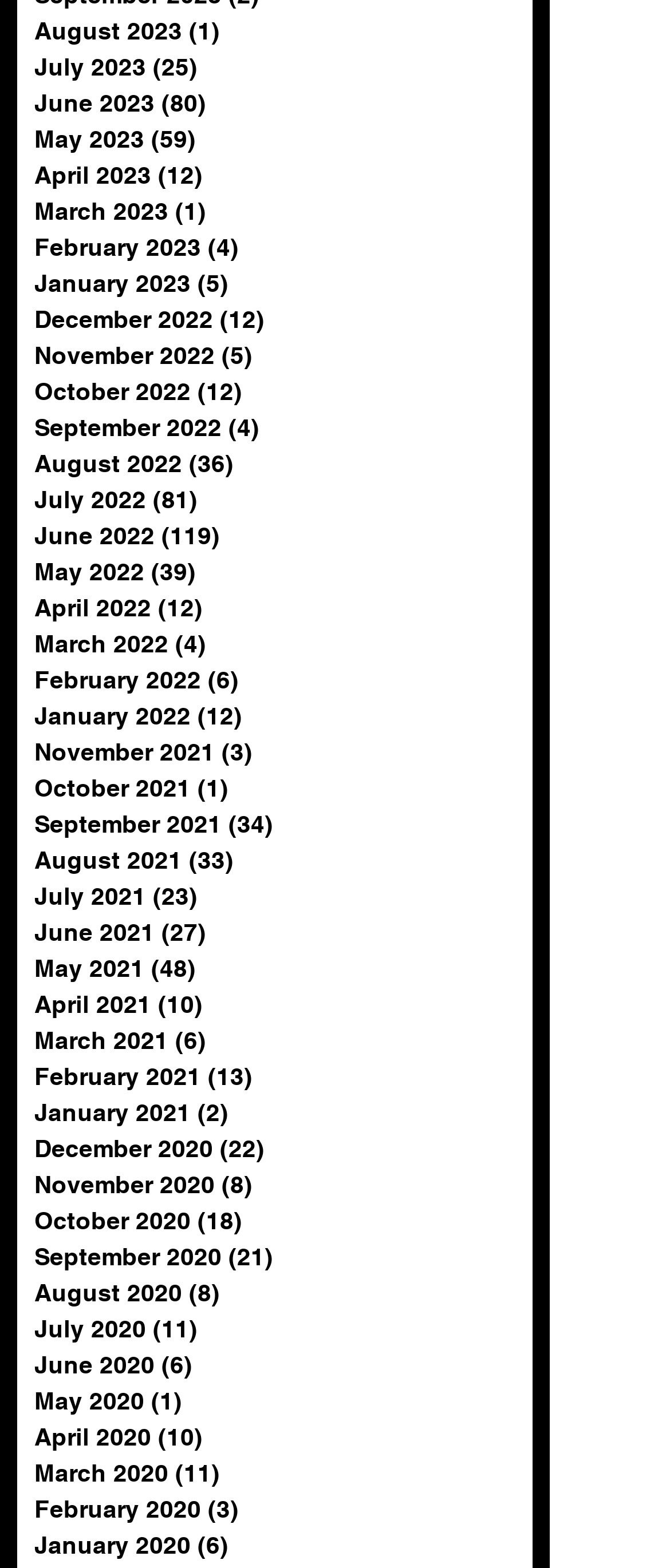Based on the element description "aria-label="Instagram"", predict the bounding box coordinates of the UI element.

None